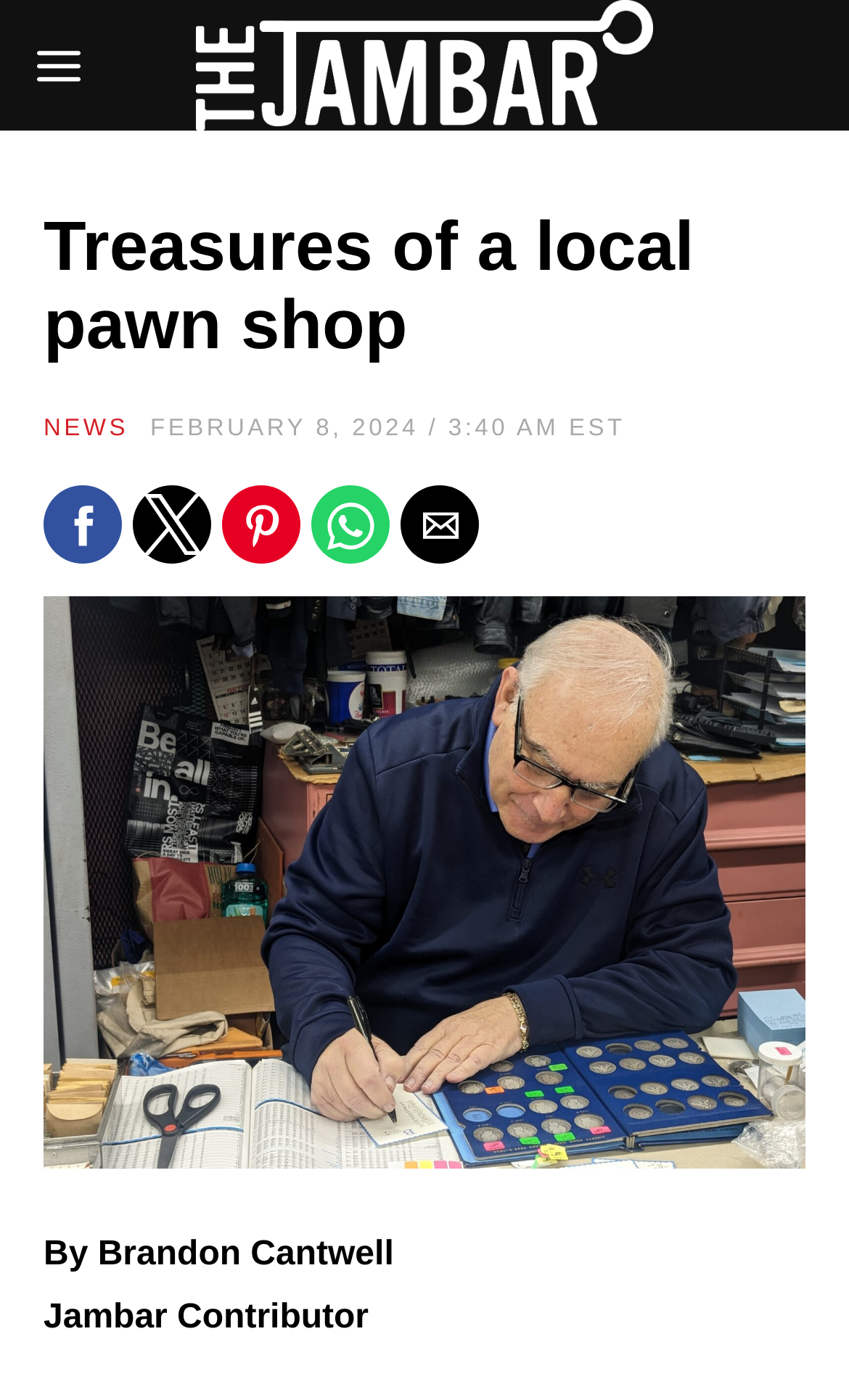Determine the bounding box coordinates of the clickable element to complete this instruction: "Read the news". Provide the coordinates in the format of four float numbers between 0 and 1, [left, top, right, bottom].

[0.051, 0.297, 0.151, 0.316]